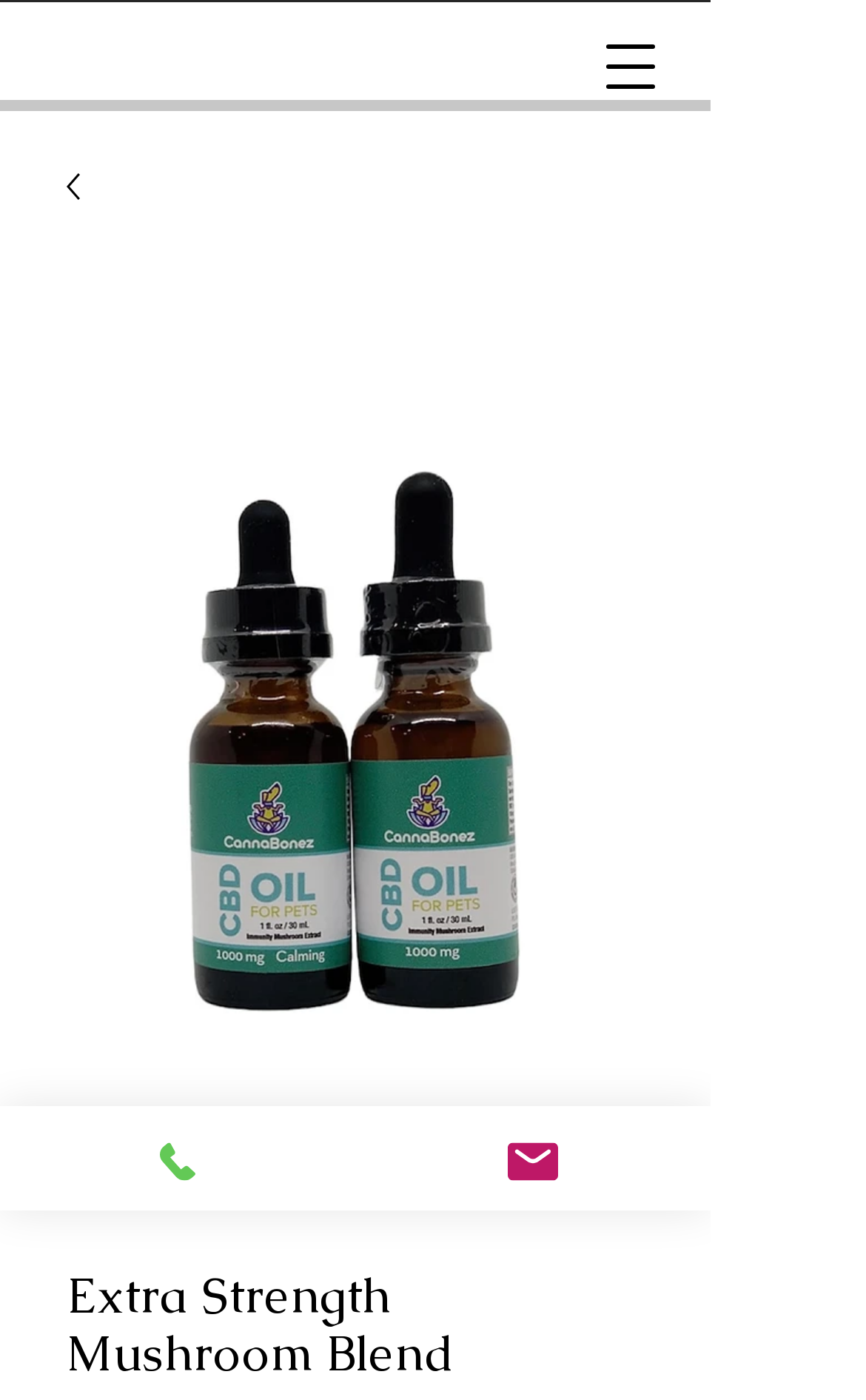Find the bounding box of the element with the following description: "Email". The coordinates must be four float numbers between 0 and 1, formatted as [left, top, right, bottom].

[0.41, 0.79, 0.821, 0.865]